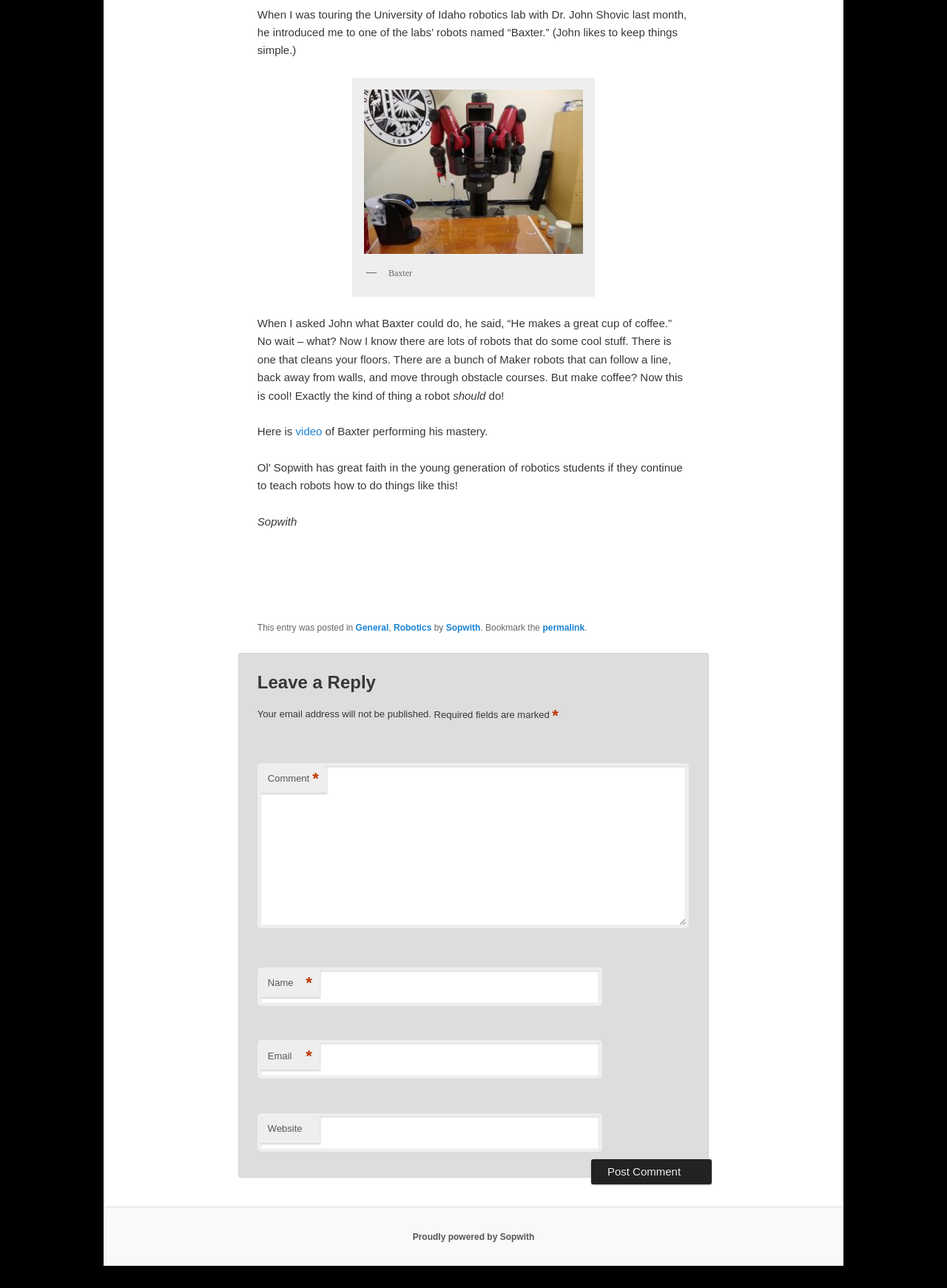What can the robot Baxter do?
Please utilize the information in the image to give a detailed response to the question.

According to the text, when the author asked Dr. John what Baxter could do, he replied that 'He makes a great cup of coffee', indicating that Baxter is capable of making coffee.